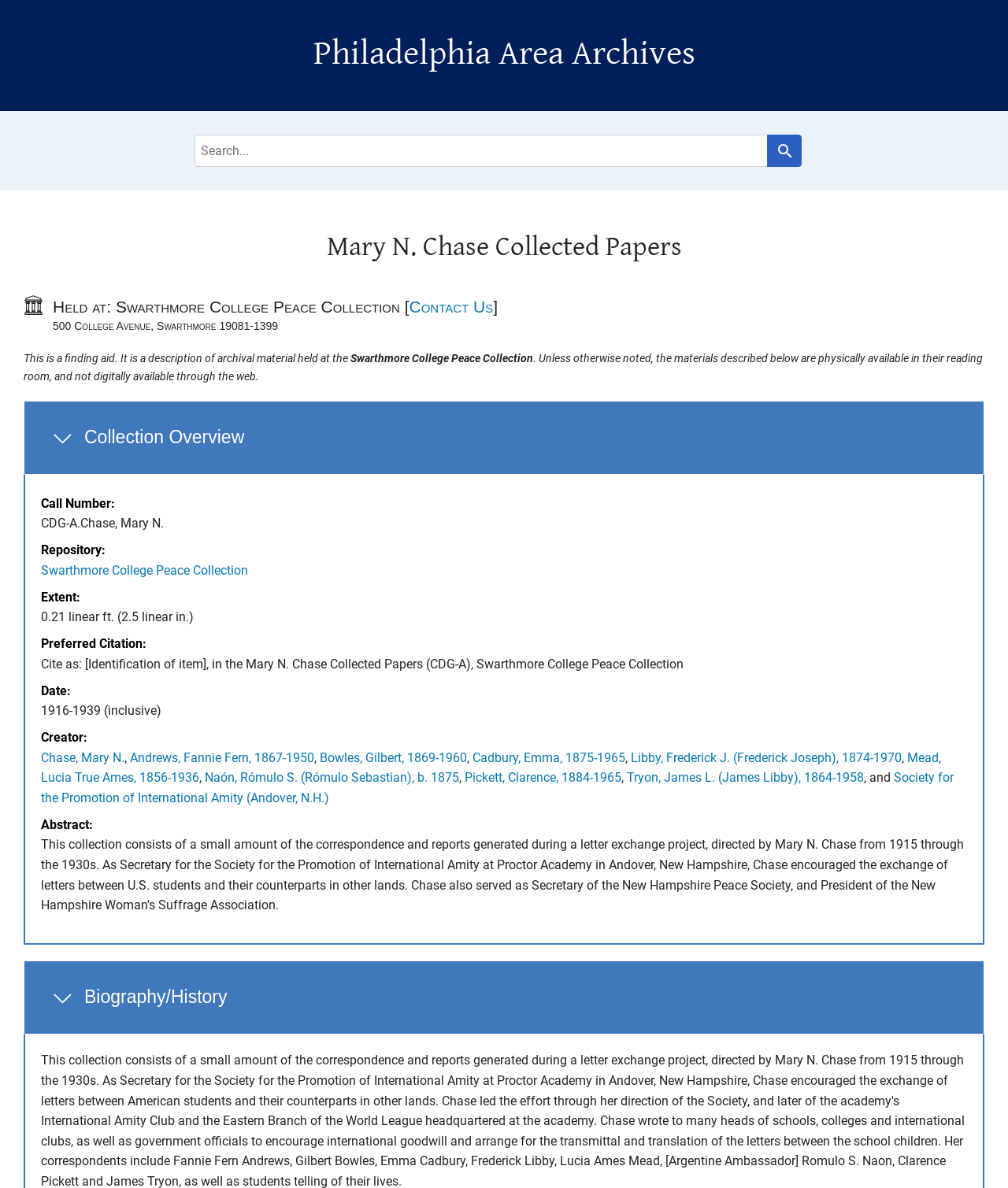Could you locate the bounding box coordinates for the section that should be clicked to accomplish this task: "Read Biography/History".

[0.023, 0.808, 0.977, 0.871]